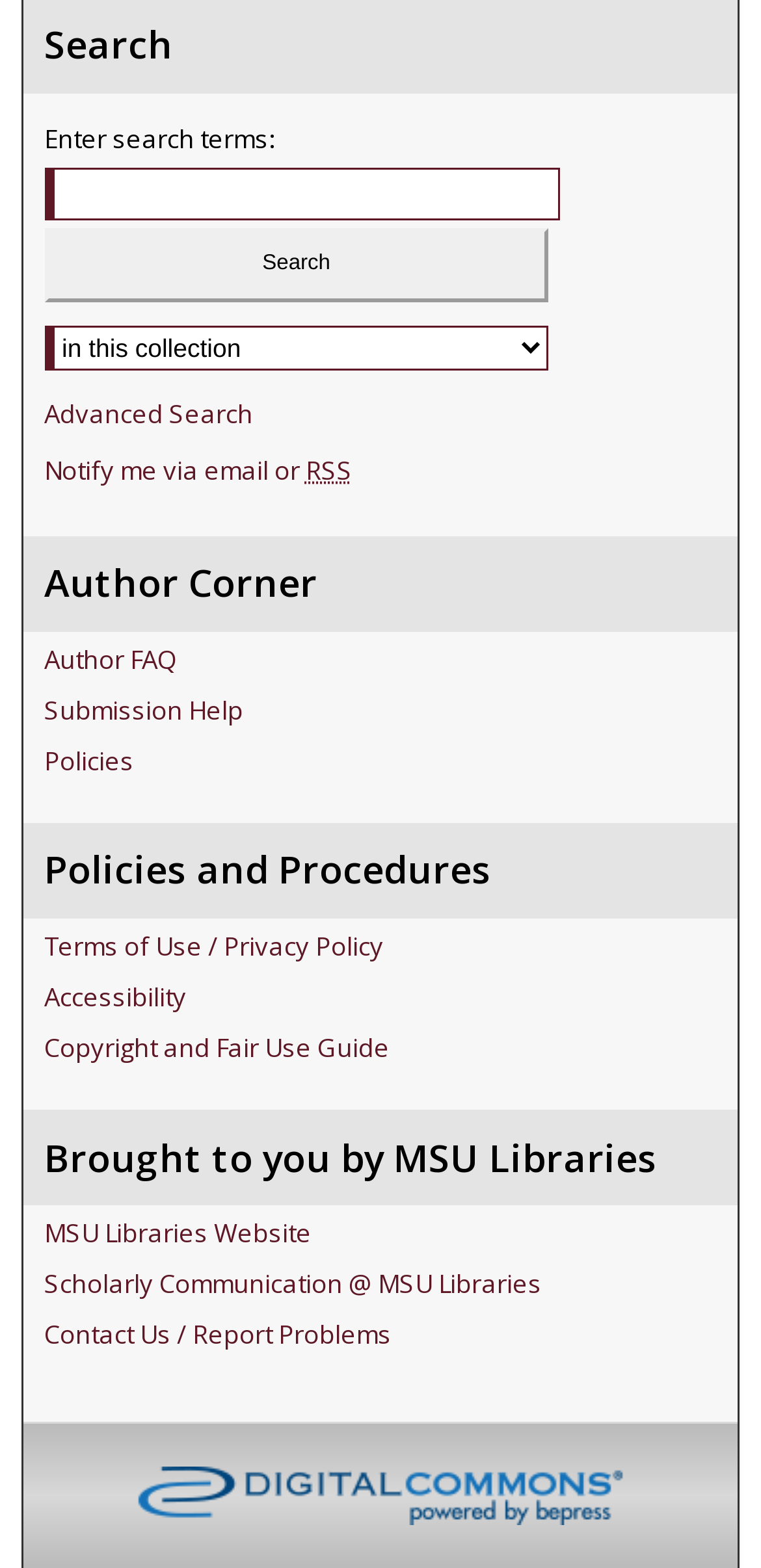Respond to the question below with a single word or phrase: What is the purpose of the search bar?

Search